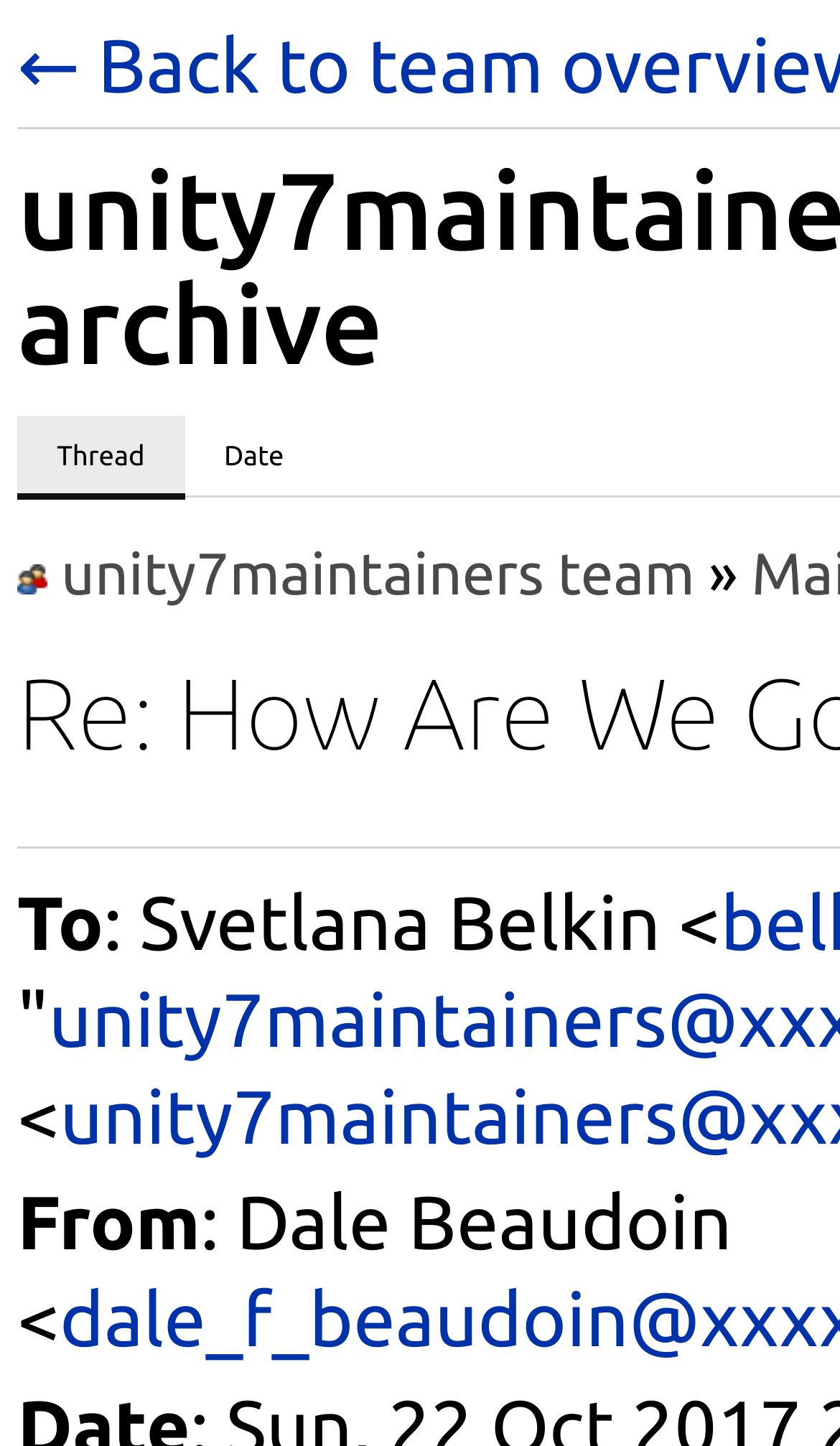Explain the webpage's layout and main content in detail.

The webpage appears to be a mailing list archive page, specifically for the unity7maintainers team in Launchpad. At the top, there are two list items, "View messages by thread" and "View messages by date", which are positioned side by side, with the former on the left and the latter on the right. Each list item contains a link, "Thread" and "Date", respectively.

Below these list items, there is a link to the "unity7maintainers team" in the middle of the page, which is accompanied by a small table cell containing a non-breaking space character.

Further down, there are two sections of text, one labeled "To" and the other labeled "From". The "To" section contains the name "Svetlana Belkin" and an email address, while the "From" section contains the name "Dale Beaudoin" and an email address. These sections are positioned near the bottom of the page, with the "To" section above the "From" section.